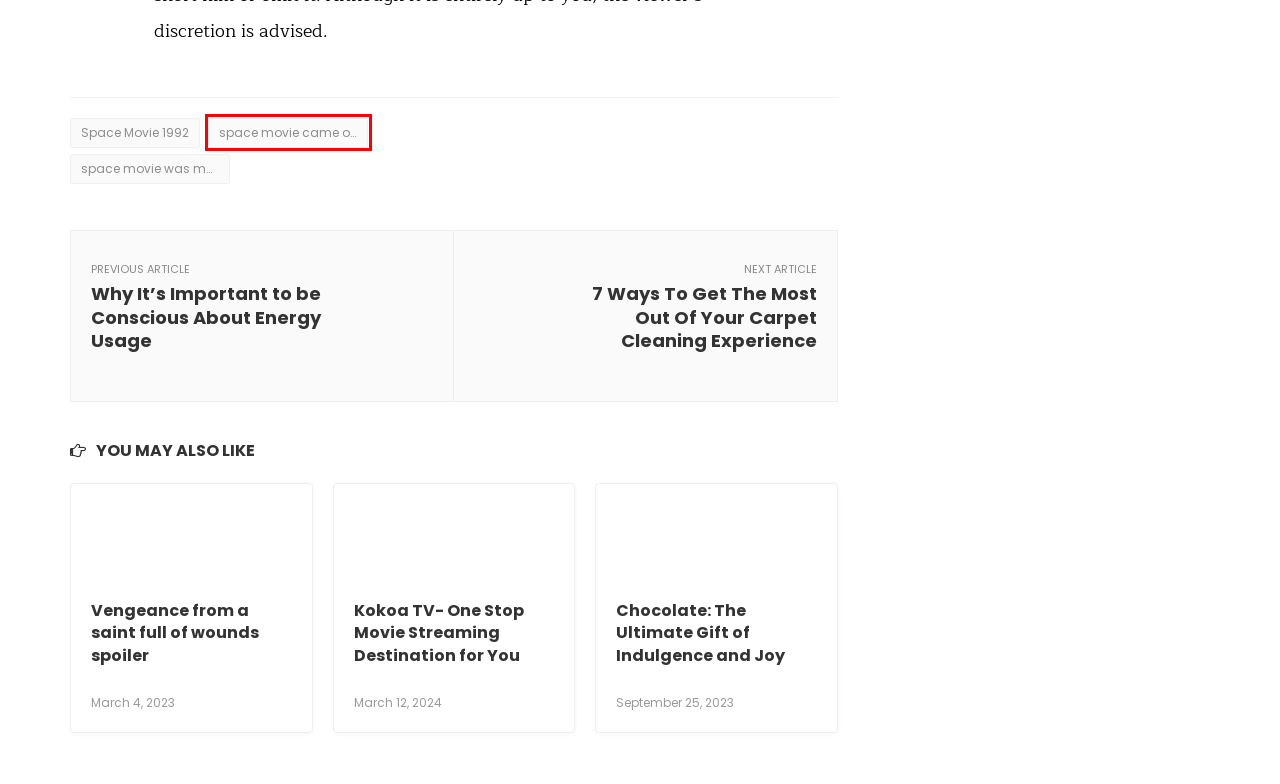Review the screenshot of a webpage that includes a red bounding box. Choose the most suitable webpage description that matches the new webpage after clicking the element within the red bounding box. Here are the candidates:
A. space movie came out in 1992 Archives - Confettisocial | Change Your Life with Confettisocial
B. Space Movie 1992 Archives - Confettisocial | Change Your Life with Confettisocial
C. 7 Ways To Get The Most Out Of Your Carpet Cleaning Experience
D. Vengeance from a saint full of wounds spoiler
E. Chocolate: The Ultimate Gift of Indulgence and Joy
F. Why It's Important to be Conscious About Energy Usage
G. Wave_of_happy_: Discover Its Meaning and How Does It Work?
H. Kokoa TV- One Stop Movie Streaming Destination for You

A